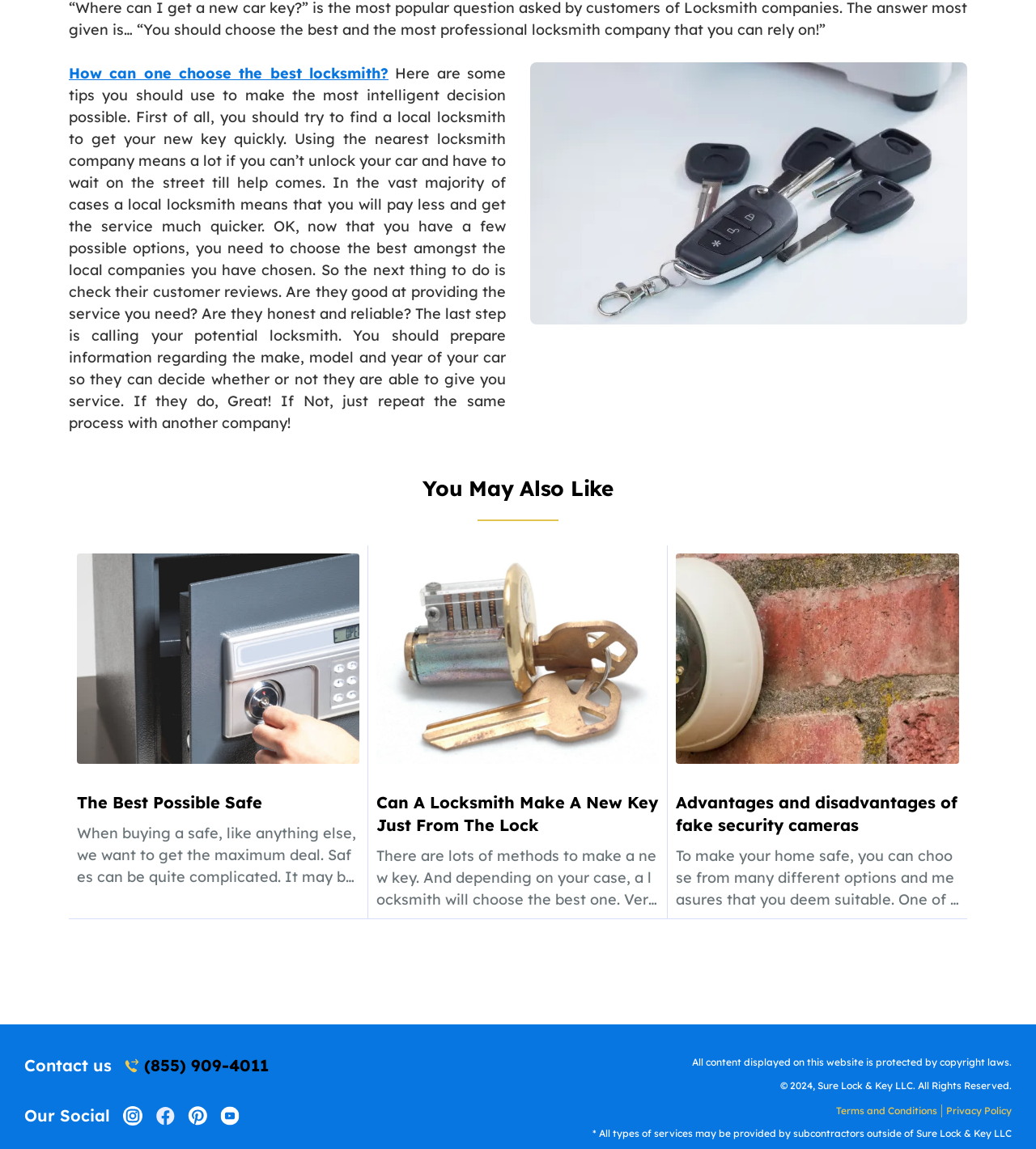Please determine the bounding box coordinates for the element that should be clicked to follow these instructions: "Visit the instagram page".

[0.119, 0.963, 0.138, 0.98]